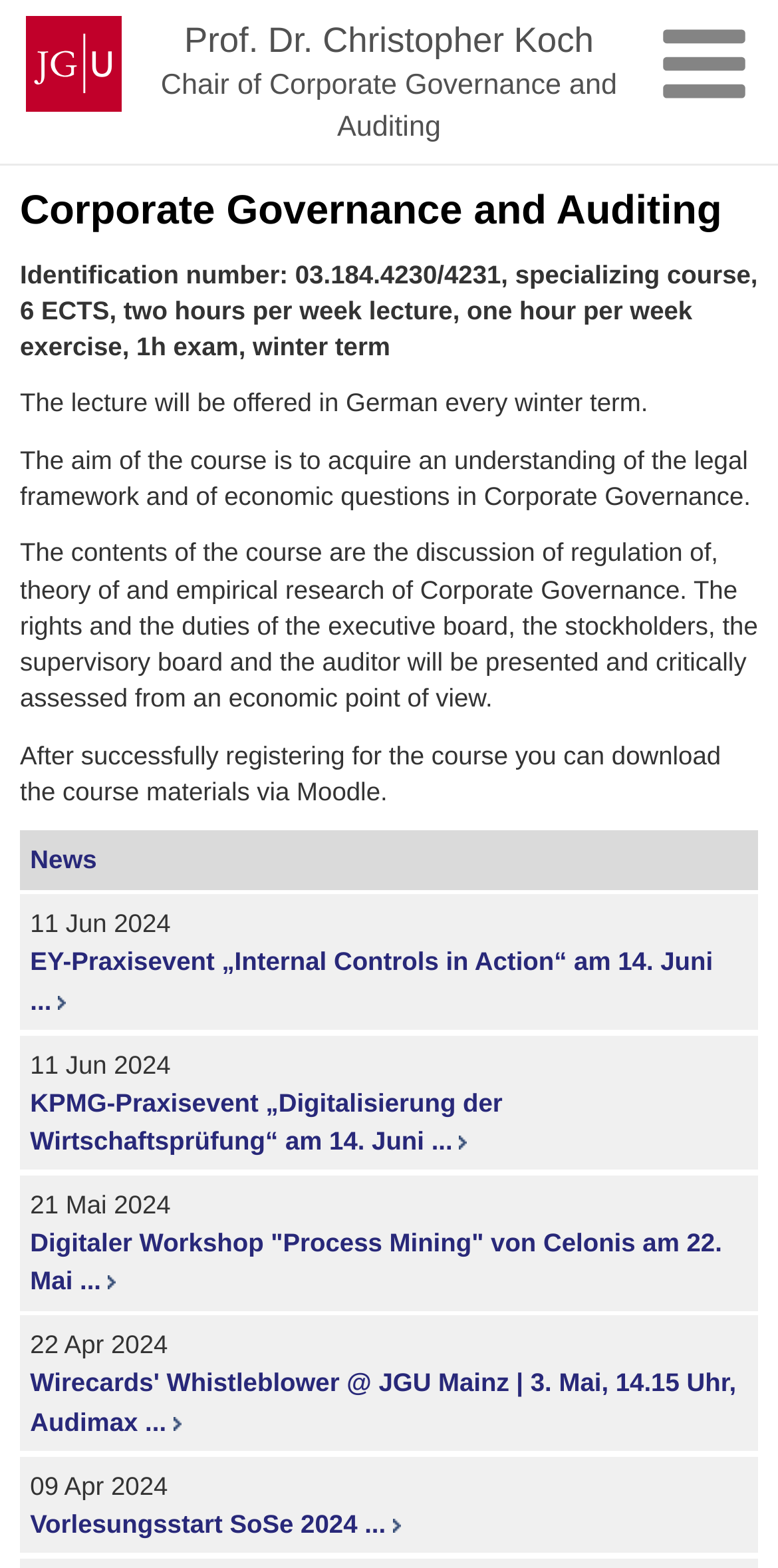Illustrate the webpage's structure and main components comprehensively.

The webpage is about the Chair of Corporate Governance and Auditing at Johannes Gutenberg University Mainz. At the top, there is a university logo and a link to the chair's profile, Prof. Dr. Christopher Koch. 

Below the university logo, there is a main article section that takes up most of the page. The section is divided into two parts. The top part has a heading "Corporate Governance and Auditing" and provides course information, including the identification number, course description, and course materials. 

The bottom part of the article section lists news articles or events related to the chair. There are five news articles, each with a date, a brief description, and a link to the article. The news articles are about various events, such as a workshop, a lecture, and a praxis event, and are accompanied by small link icons. The news articles are arranged in a vertical list, with the most recent article at the top.